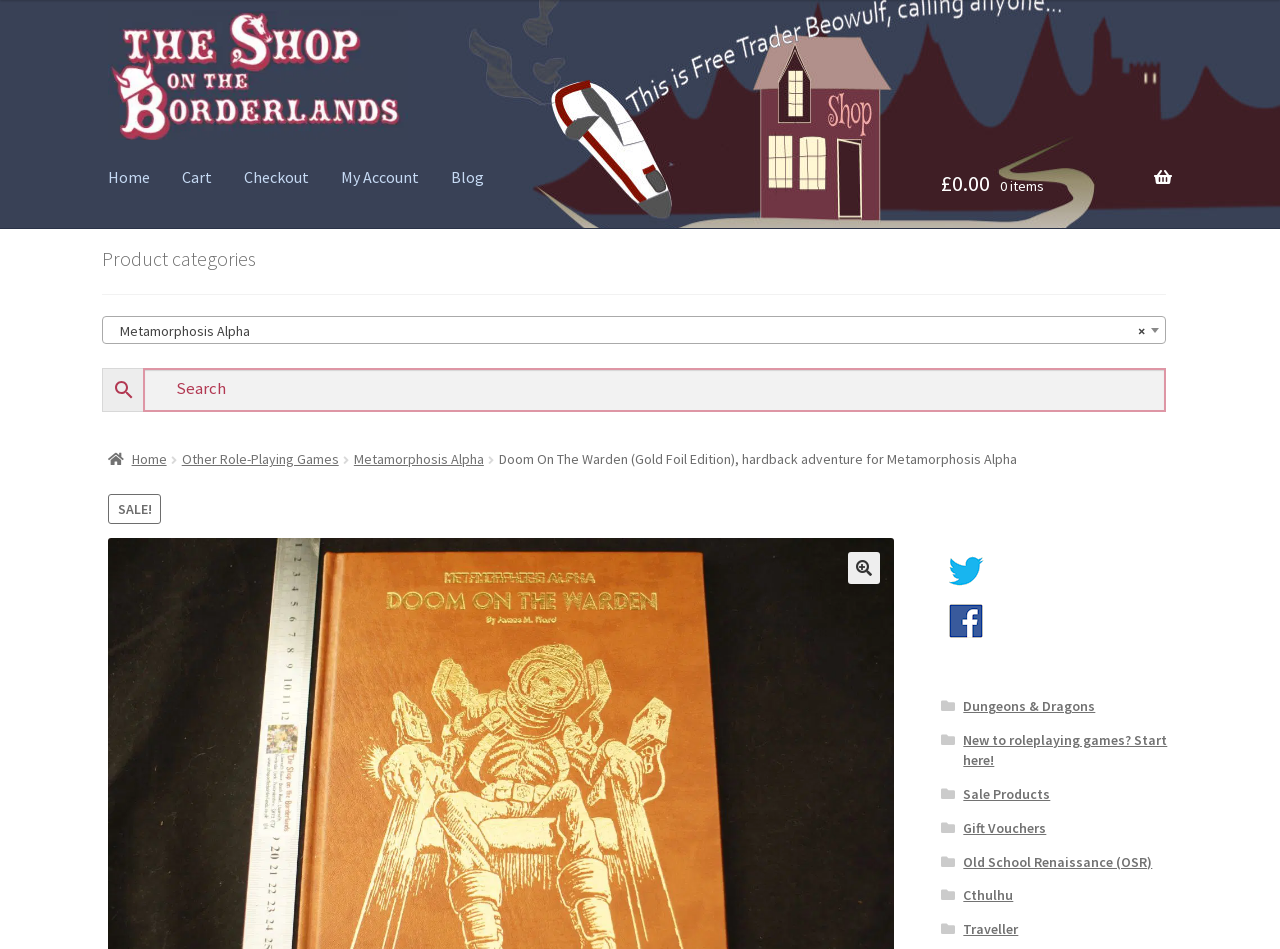Using the given element description, provide the bounding box coordinates (top-left x, top-left y, bottom-right x, bottom-right y) for the corresponding UI element in the screenshot: Metamorphosis Alpha

[0.276, 0.475, 0.378, 0.494]